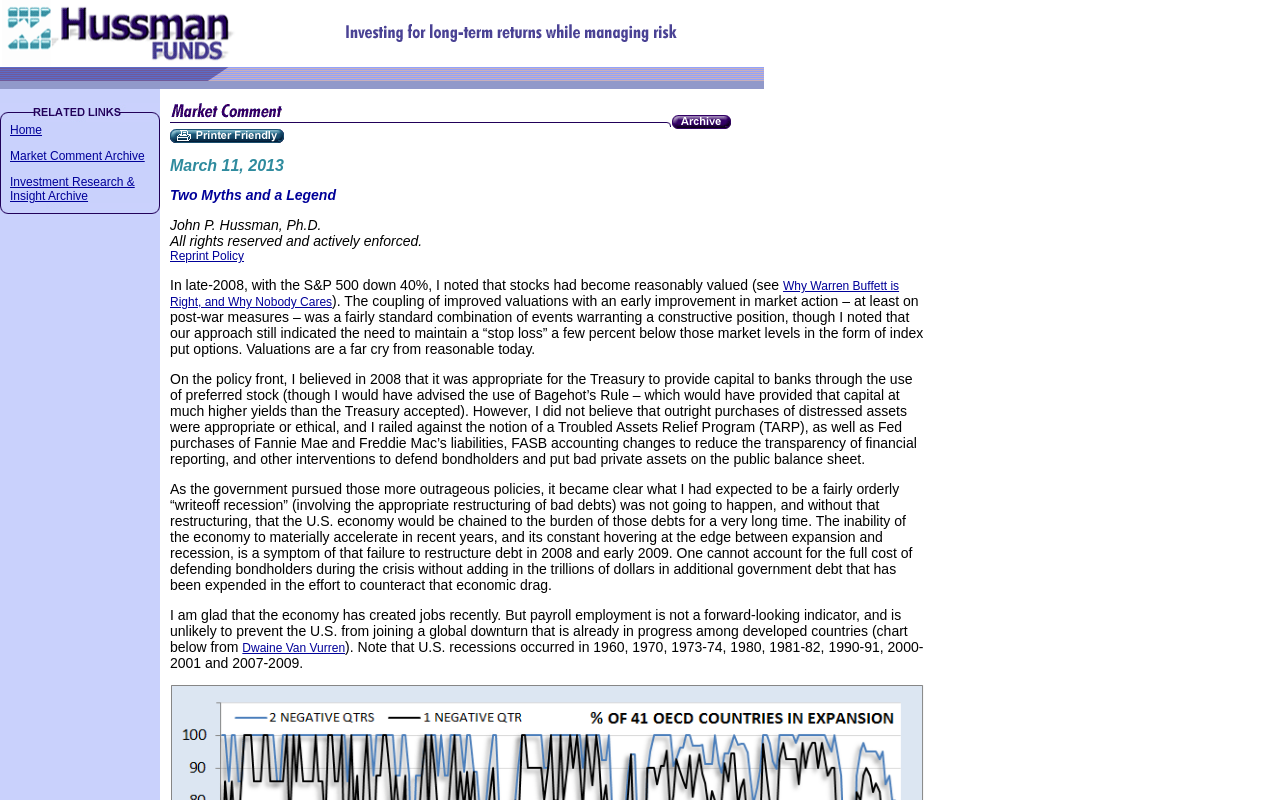Reply to the question with a single word or phrase:
What is the date of the market comment?

March 11, 2013